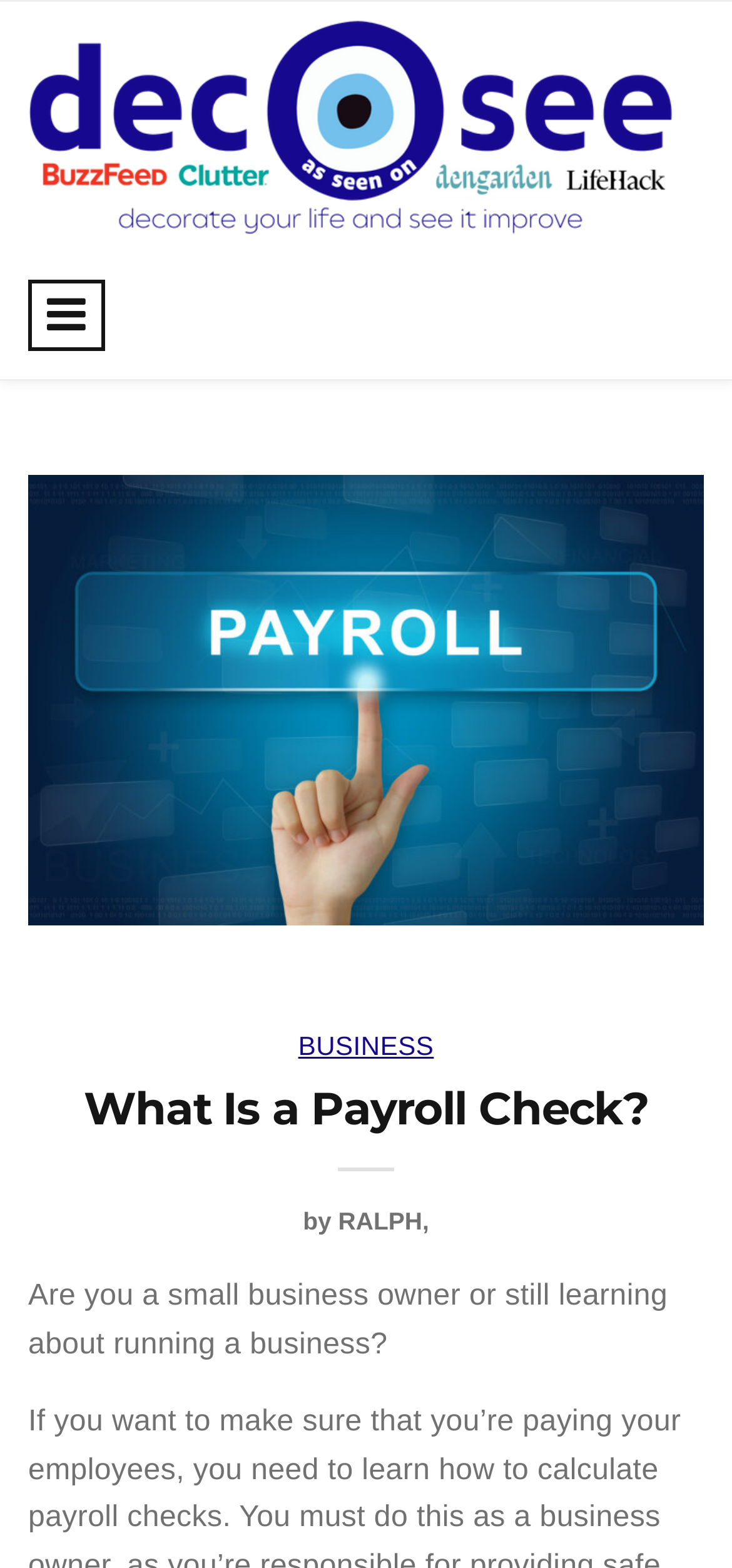Find the UI element described as: "aria-label="Toggle navigation"" and predict its bounding box coordinates. Ensure the coordinates are four float numbers between 0 and 1, [left, top, right, bottom].

[0.038, 0.178, 0.144, 0.224]